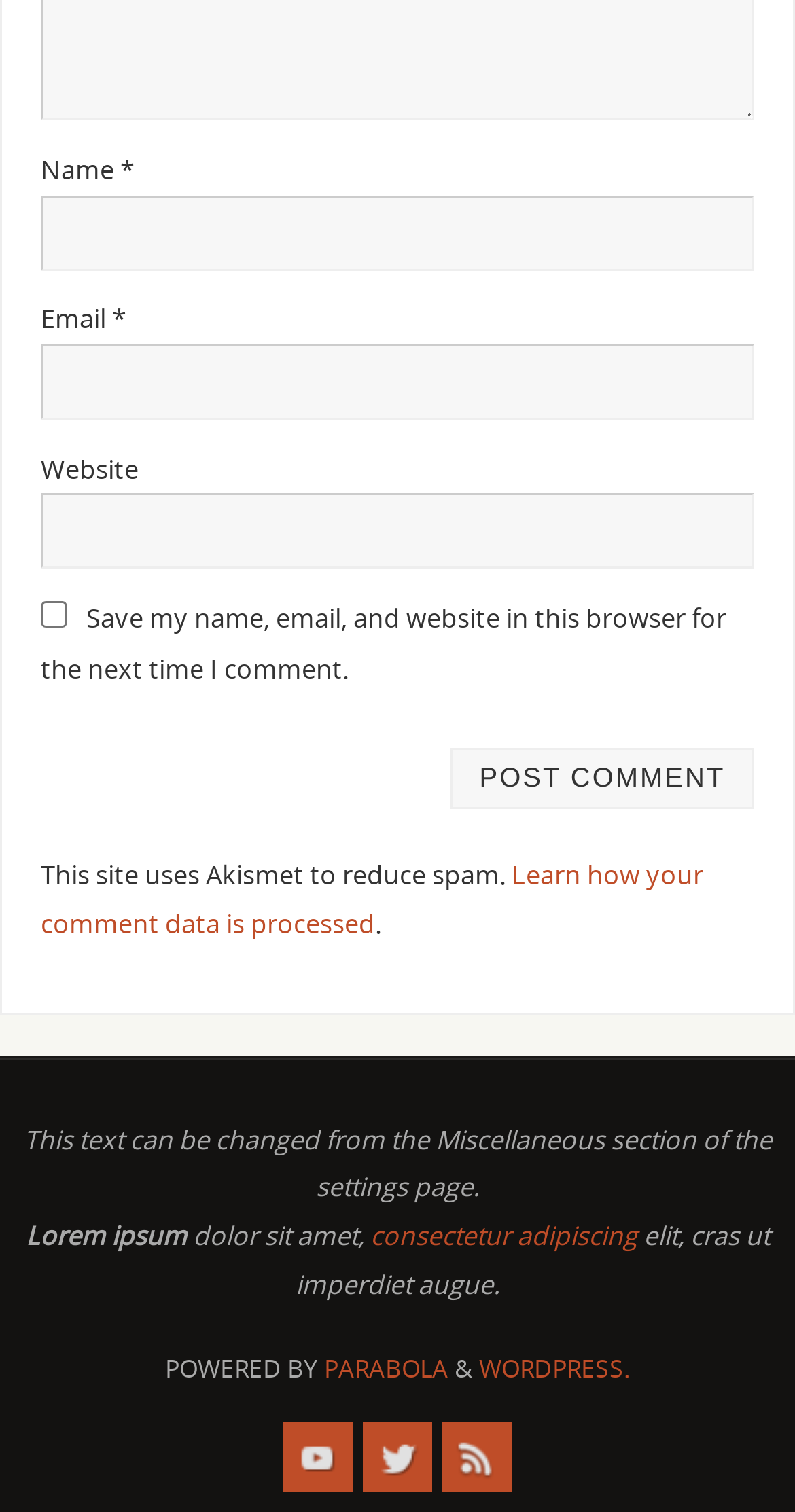Using the webpage screenshot, find the UI element described by parent_node: Website name="url". Provide the bounding box coordinates in the format (top-left x, top-left y, bottom-right x, bottom-right y), ensuring all values are floating point numbers between 0 and 1.

[0.051, 0.327, 0.949, 0.376]